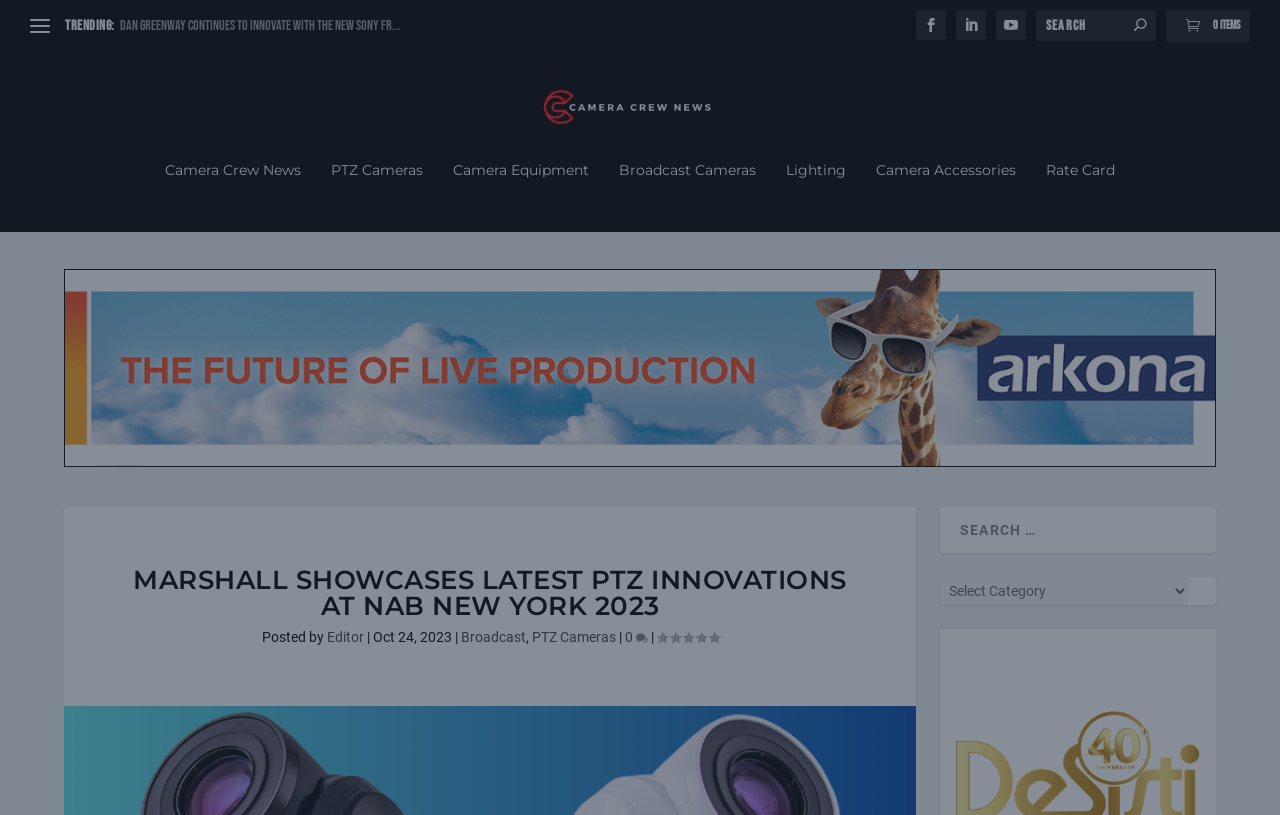Determine the bounding box for the described HTML element: "name="s" placeholder="Search" title="Search for:"". Ensure the coordinates are four float numbers between 0 and 1 in the format [left, top, right, bottom].

[0.809, 0.012, 0.903, 0.05]